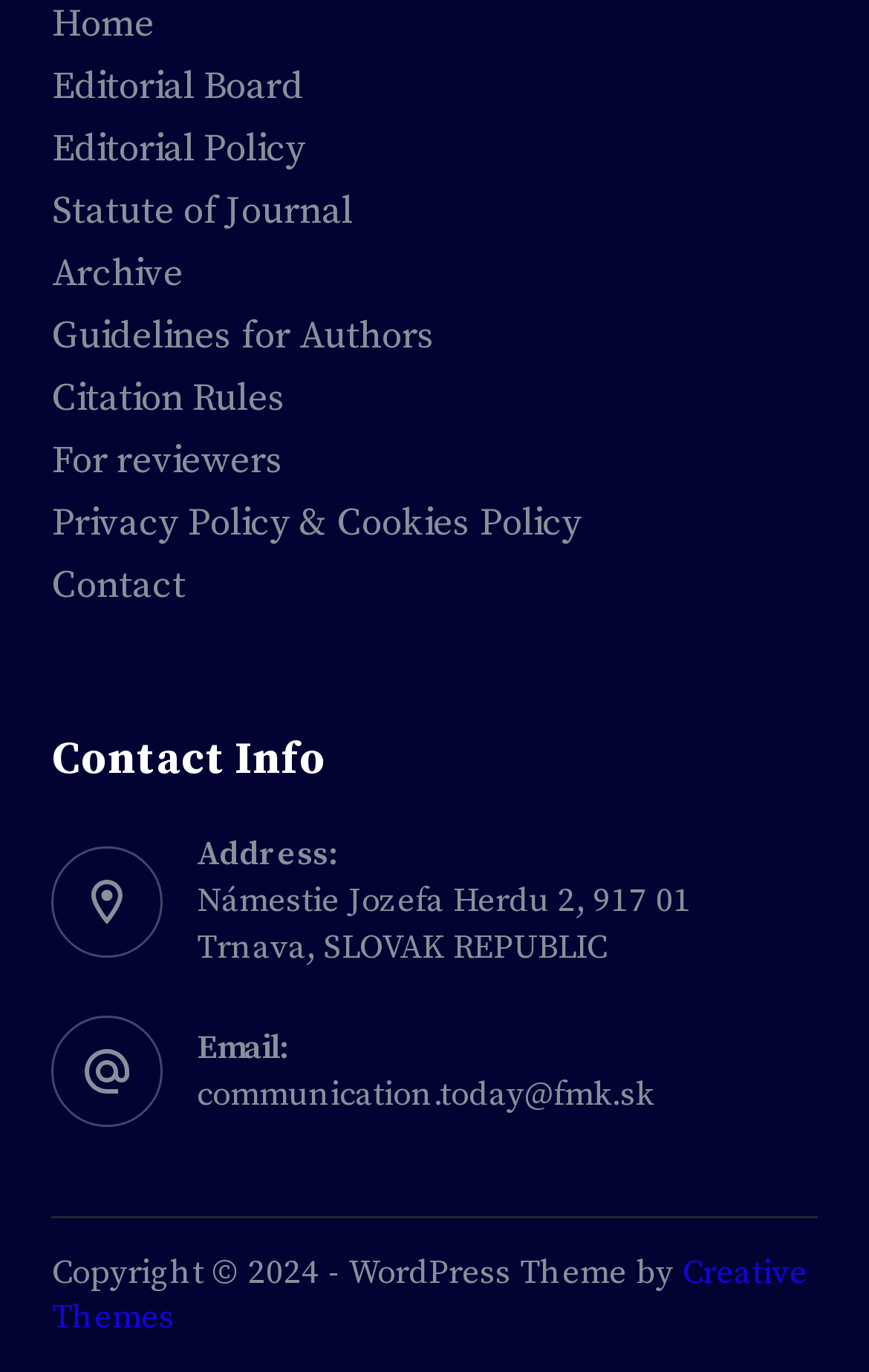How many links are there on the top left? Please answer the question using a single word or phrase based on the image.

9